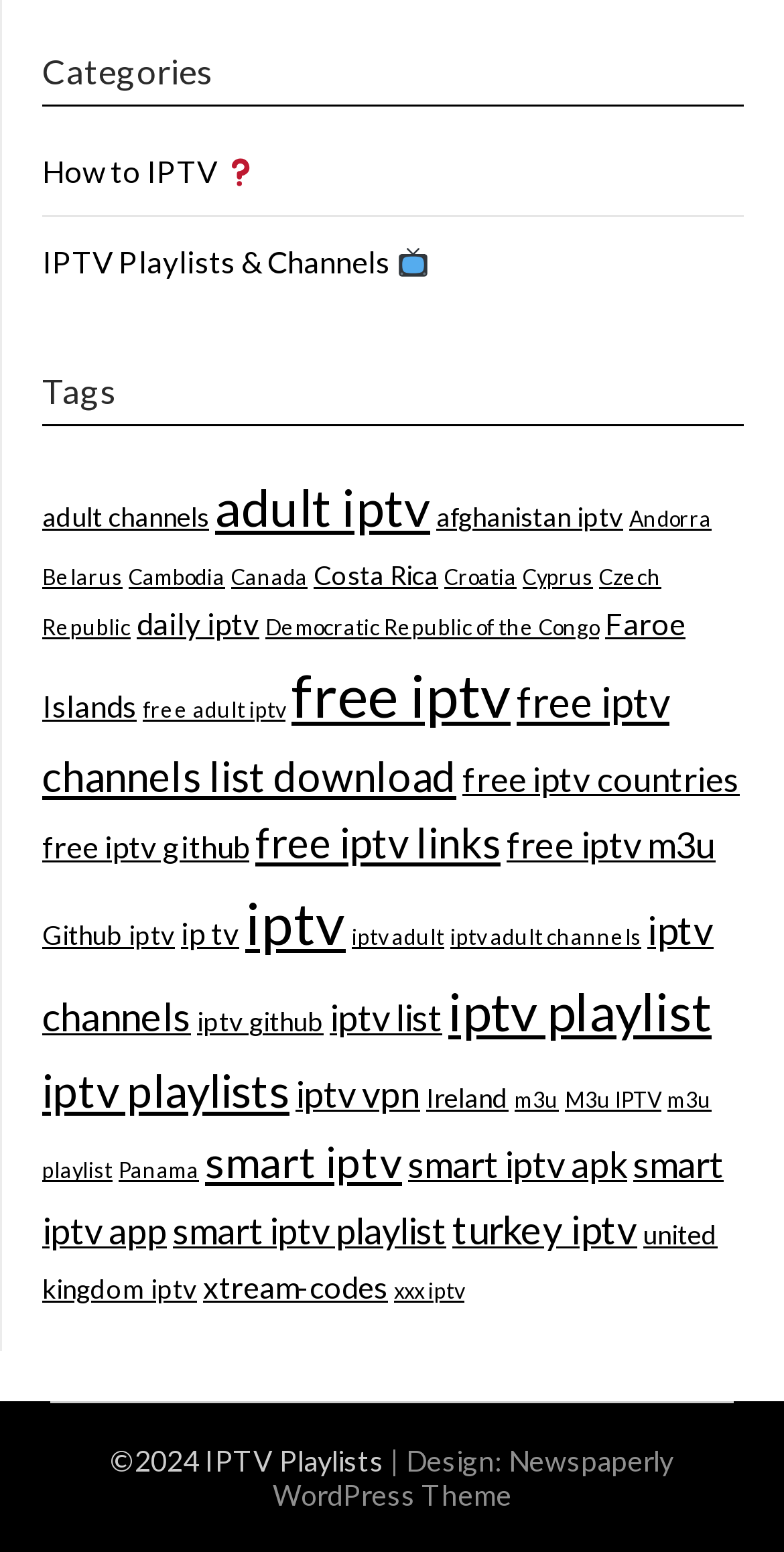Using the given description, provide the bounding box coordinates formatted as (top-left x, top-left y, bottom-right x, bottom-right y), with all values being floating point numbers between 0 and 1. Description: Democratic Republic of the Congo

[0.338, 0.395, 0.764, 0.411]